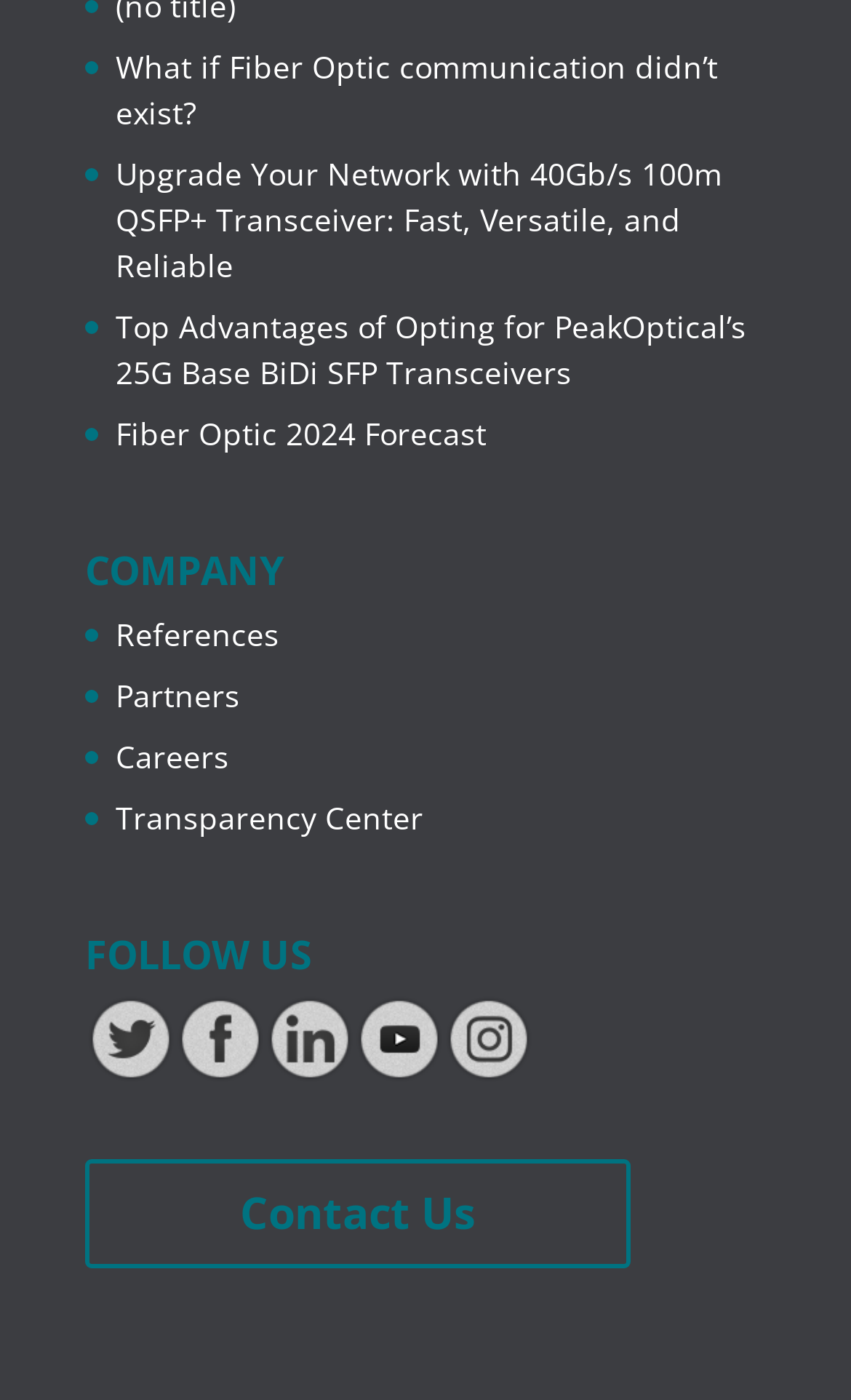What is the category of links below 'COMPANY'?
Using the screenshot, give a one-word or short phrase answer.

Partners, Careers, Transparency Center